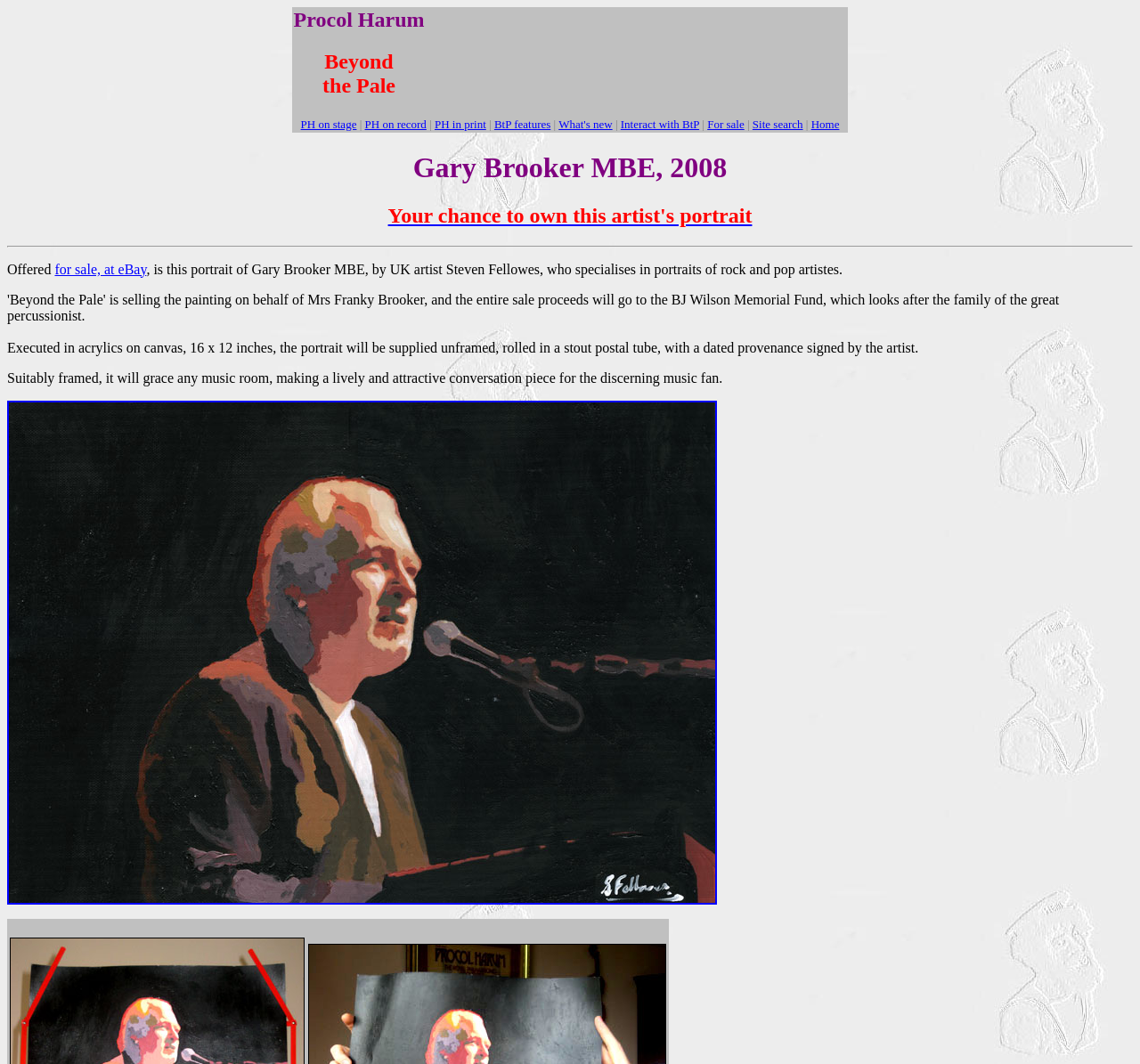Determine the bounding box coordinates of the element's region needed to click to follow the instruction: "Check the artist's portrait on eBay". Provide these coordinates as four float numbers between 0 and 1, formatted as [left, top, right, bottom].

[0.048, 0.246, 0.128, 0.26]